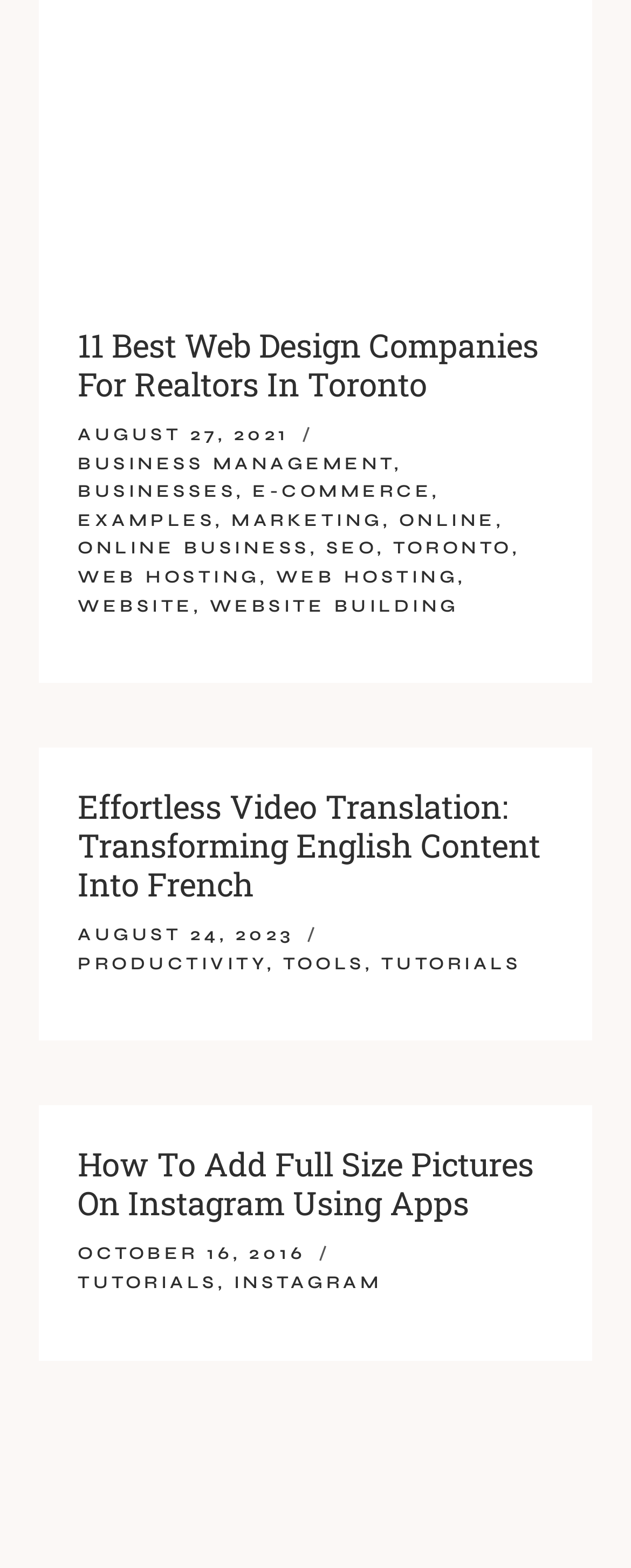What is the topic of the first article?
Give a single word or phrase answer based on the content of the image.

Web Design Companies